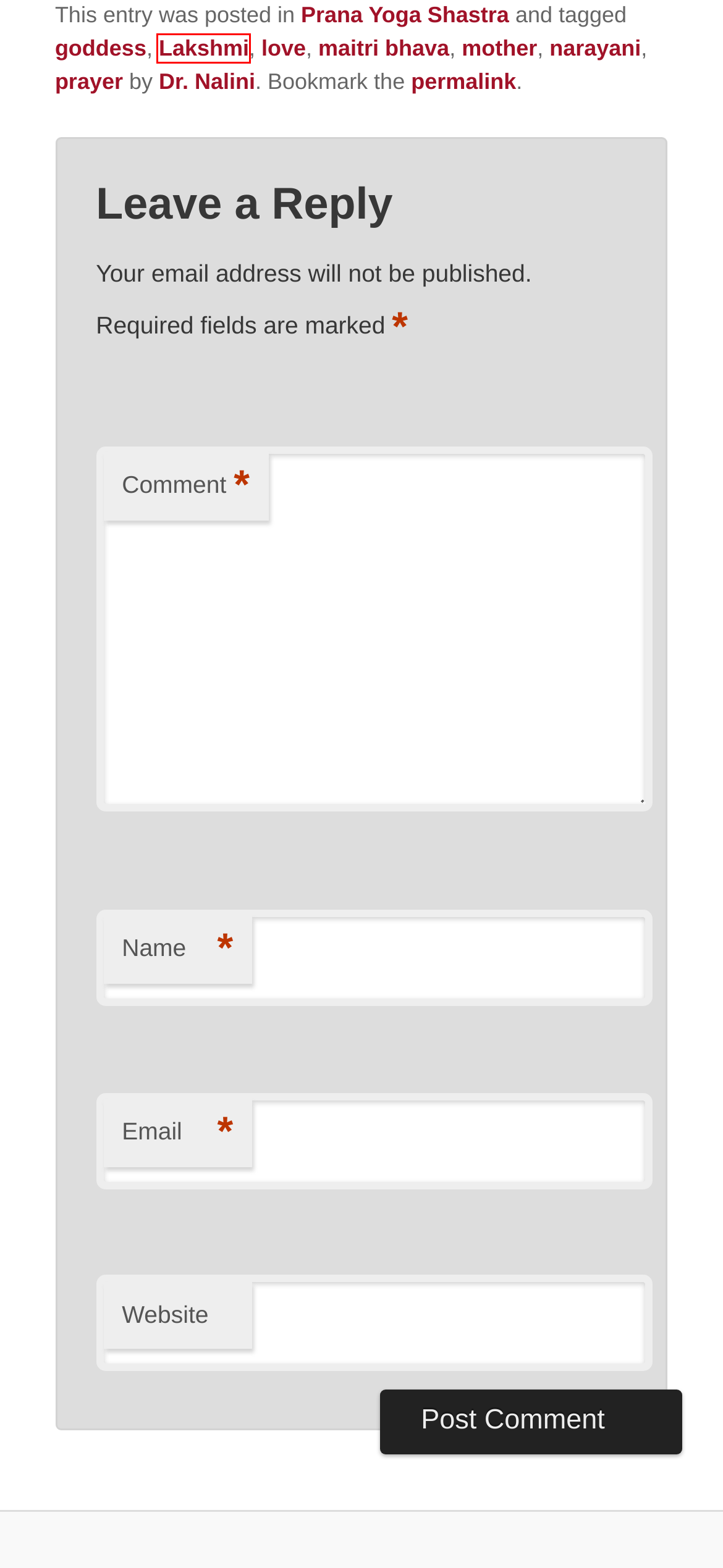Look at the screenshot of a webpage, where a red bounding box highlights an element. Select the best description that matches the new webpage after clicking the highlighted element. Here are the candidates:
A. goddess Archives - Yoga Vedanta TantraYoga Vedanta Tantra
B. Lakshmi Archives - Yoga Vedanta TantraYoga Vedanta Tantra
C. Dr. Nalini, Author at Yoga Vedanta TantraYoga Vedanta Tantra
D. love Archives - Yoga Vedanta TantraYoga Vedanta Tantra
E. prayer Archives - Yoga Vedanta TantraYoga Vedanta Tantra
F. narayani Archives - Yoga Vedanta TantraYoga Vedanta Tantra
G. mother Archives - Yoga Vedanta TantraYoga Vedanta Tantra
H. maitri bhava Archives - Yoga Vedanta TantraYoga Vedanta Tantra

B